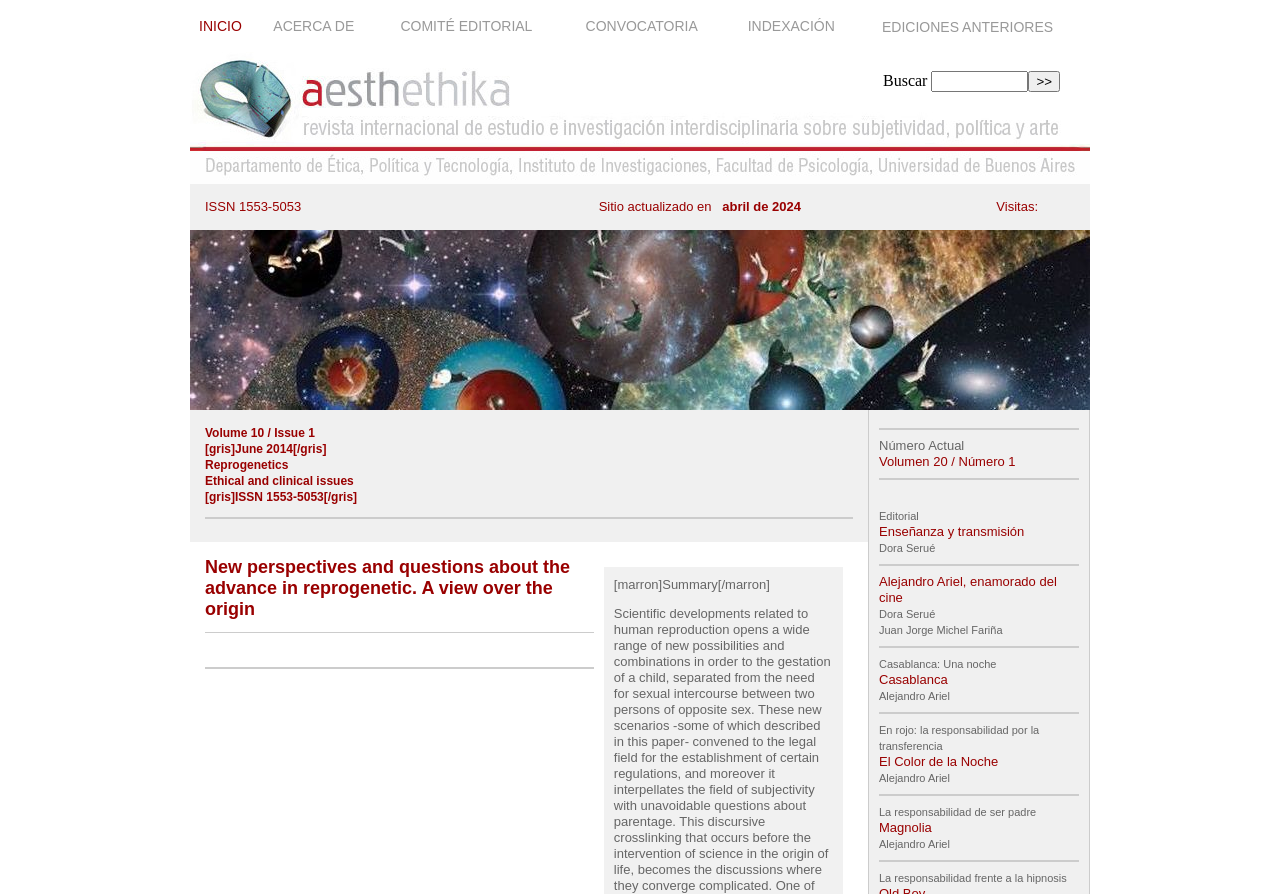How many links are there in the current issue section?
Give a detailed response to the question by analyzing the screenshot.

In the current issue section, there are six links: 'Volumen 20 / Número 1', 'Enseñanza y transmisión', 'Alejandro Ariel, enamorado del cine', 'Casablanca', 'El Color de la Noche', and 'Magnolia'.